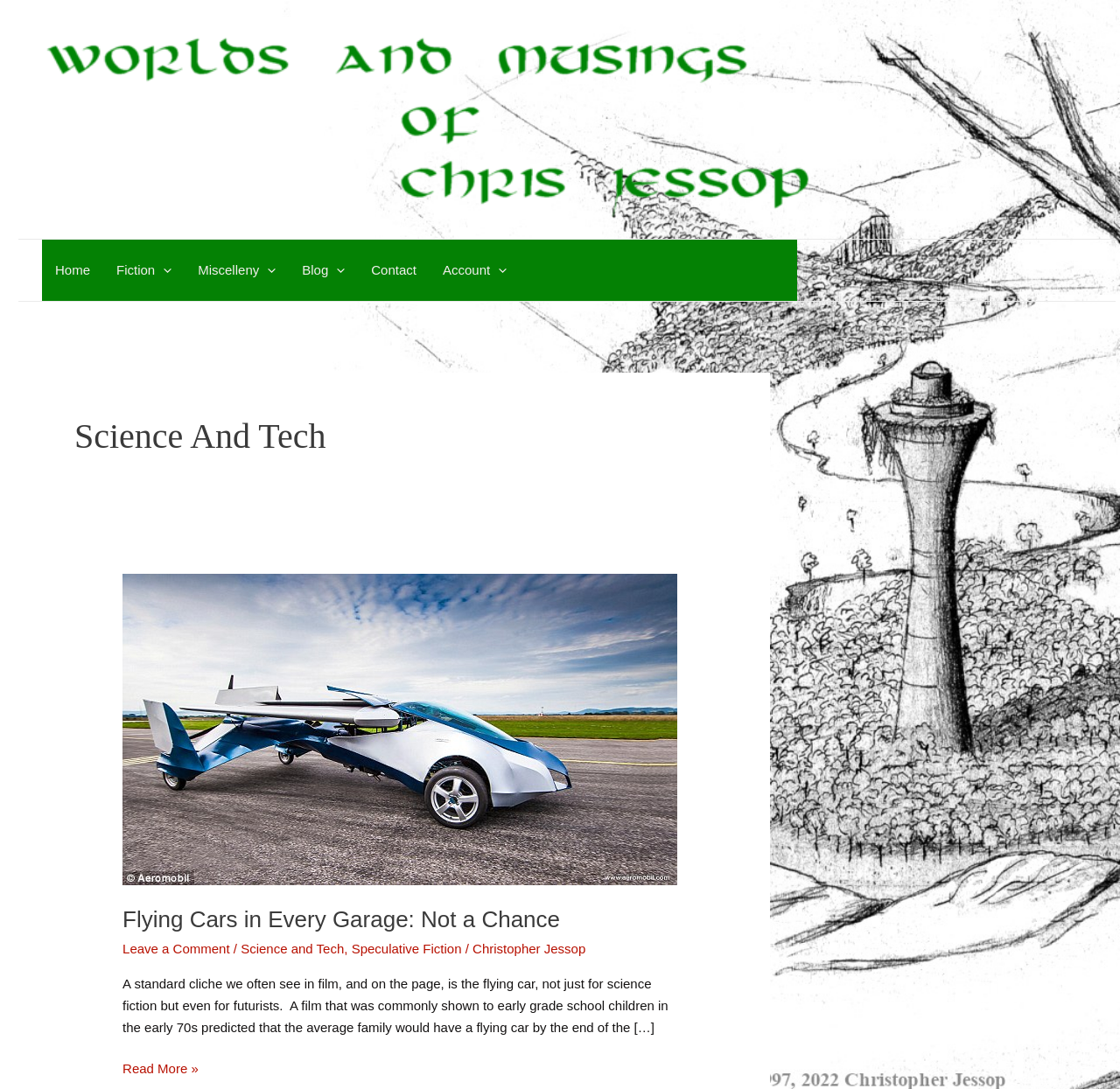Please identify the bounding box coordinates of the element on the webpage that should be clicked to follow this instruction: "Read the blog post 'Flying Cars in Every Garage: Not a Chance'". The bounding box coordinates should be given as four float numbers between 0 and 1, formatted as [left, top, right, bottom].

[0.109, 0.831, 0.609, 0.858]